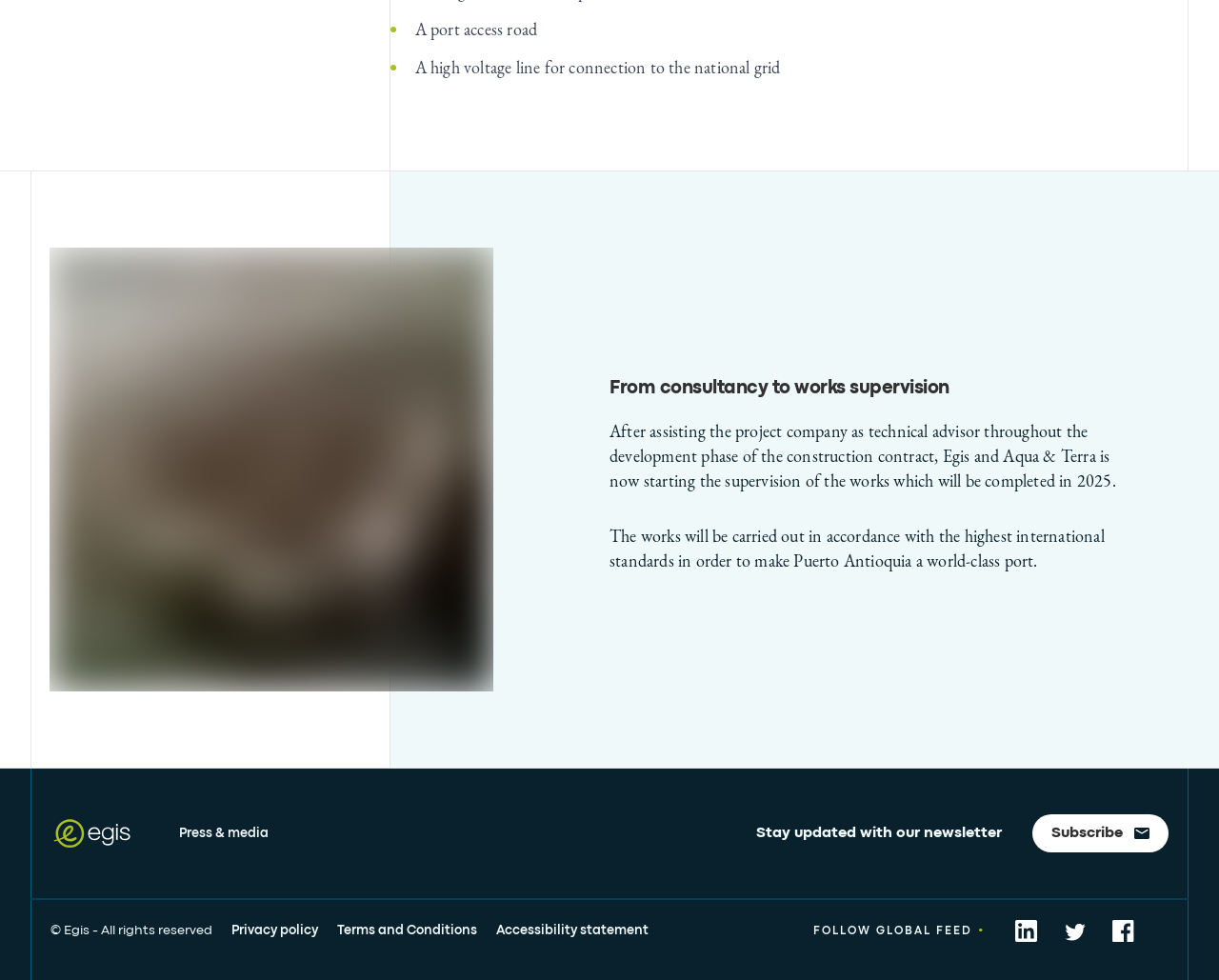Provide the bounding box coordinates for the UI element described in this sentence: "Accessibility statement". The coordinates should be four float values between 0 and 1, i.e., [left, top, right, bottom].

[0.407, 0.942, 0.532, 0.957]